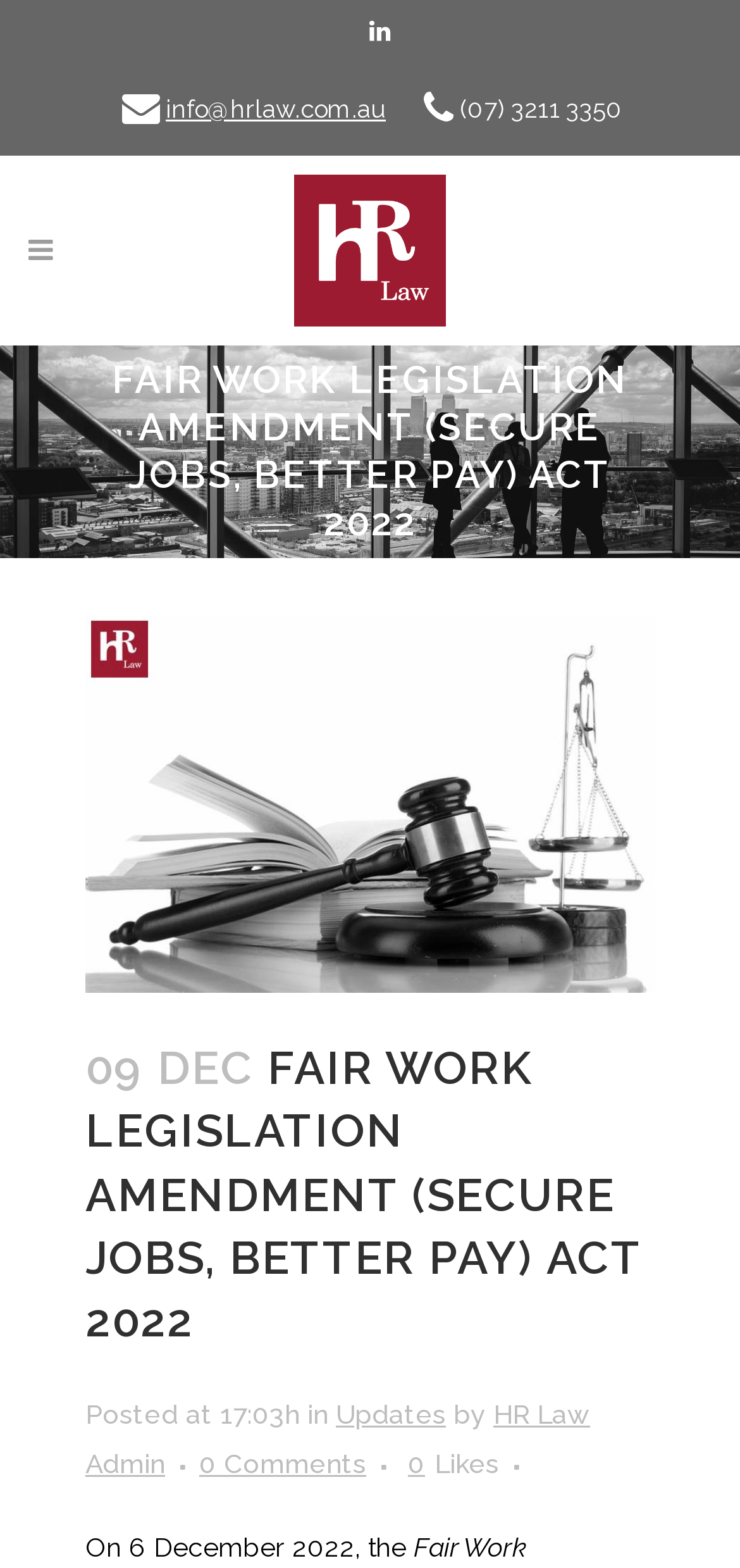Determine the bounding box coordinates for the HTML element described here: "alt="Logo"".

[0.397, 0.111, 0.603, 0.208]